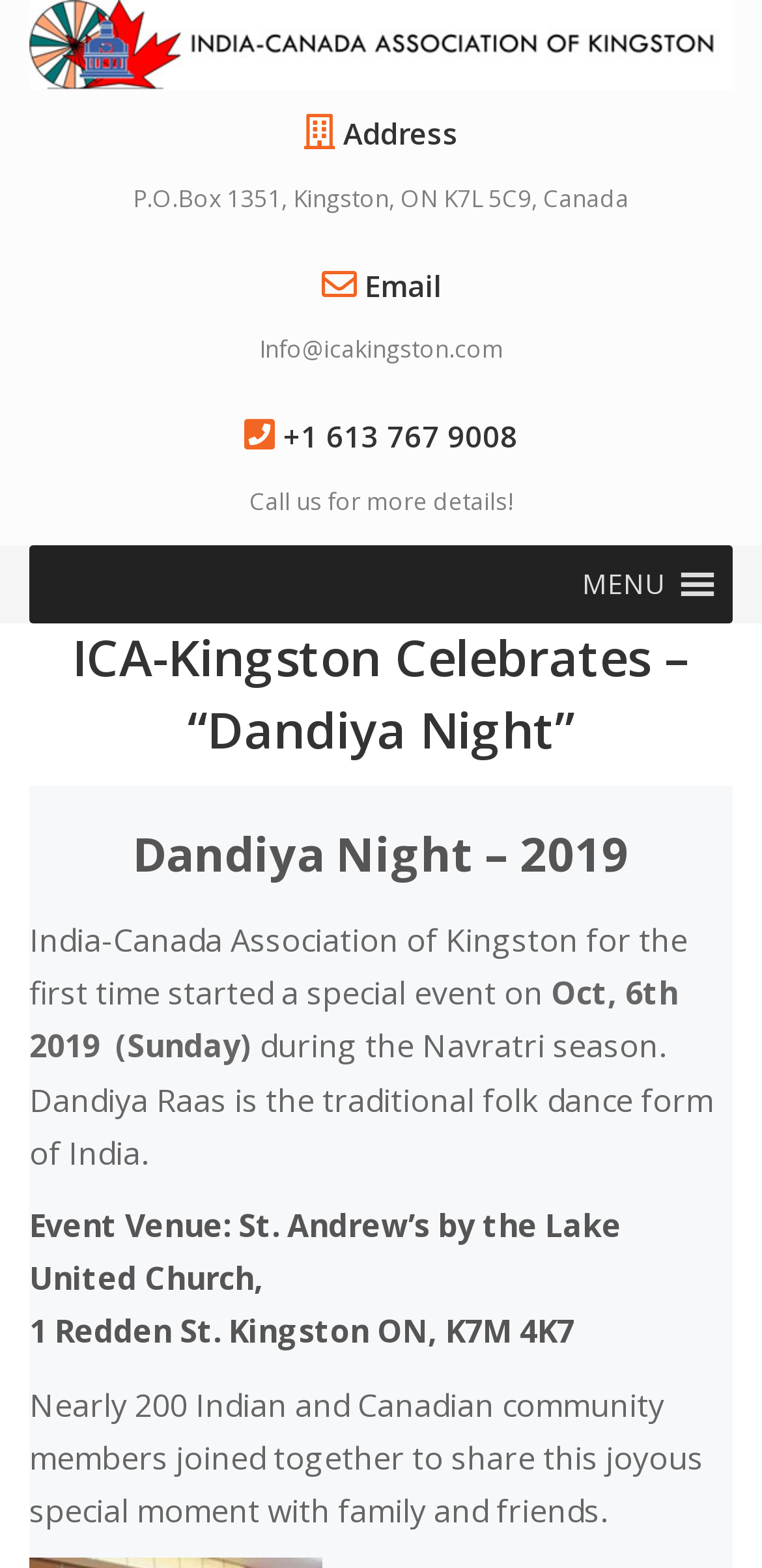What is the address of ICA Kingston?
Based on the image, answer the question with a single word or brief phrase.

P.O.Box 1351, Kingston, ON K7L 5C9, Canada